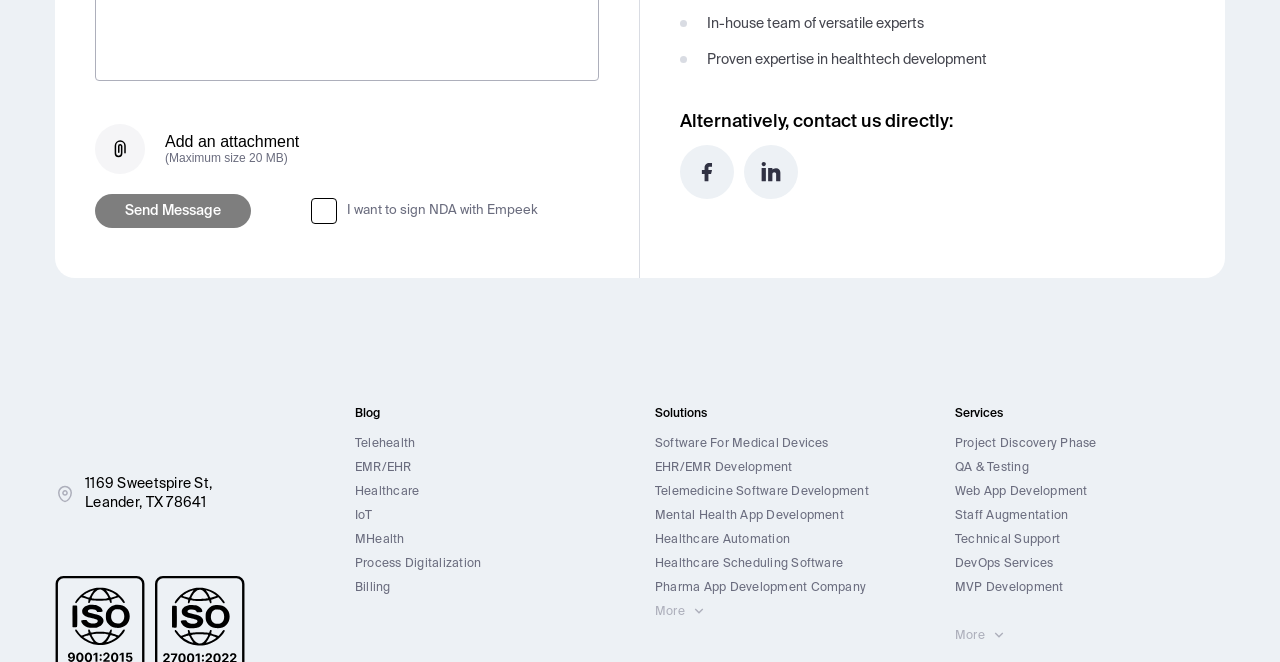What is the alternative way to contact the company?
Identify the answer in the screenshot and reply with a single word or phrase.

Directly